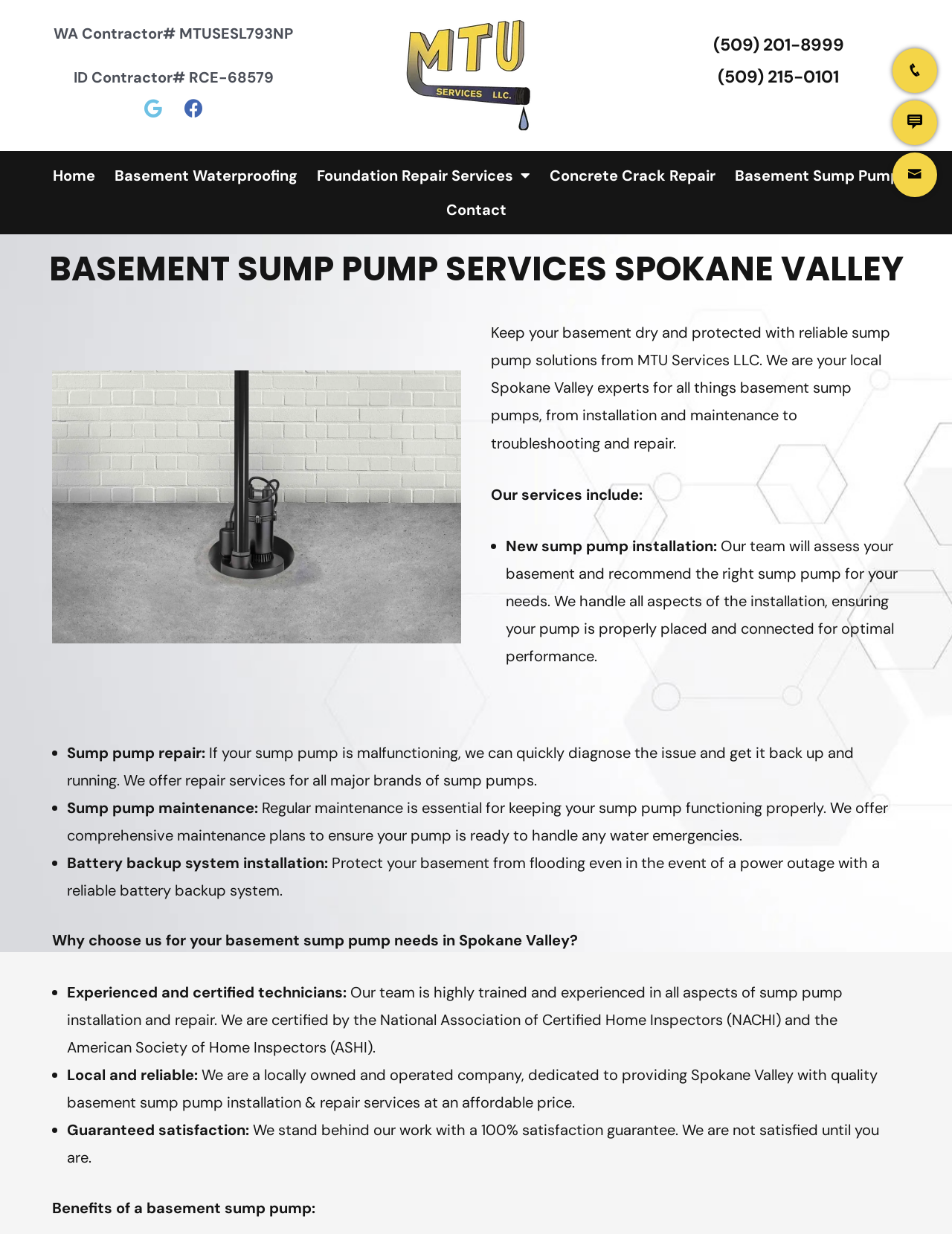What services does MTU Services LLC offer?
Based on the image, respond with a single word or phrase.

Sump pump installation, repair, and maintenance